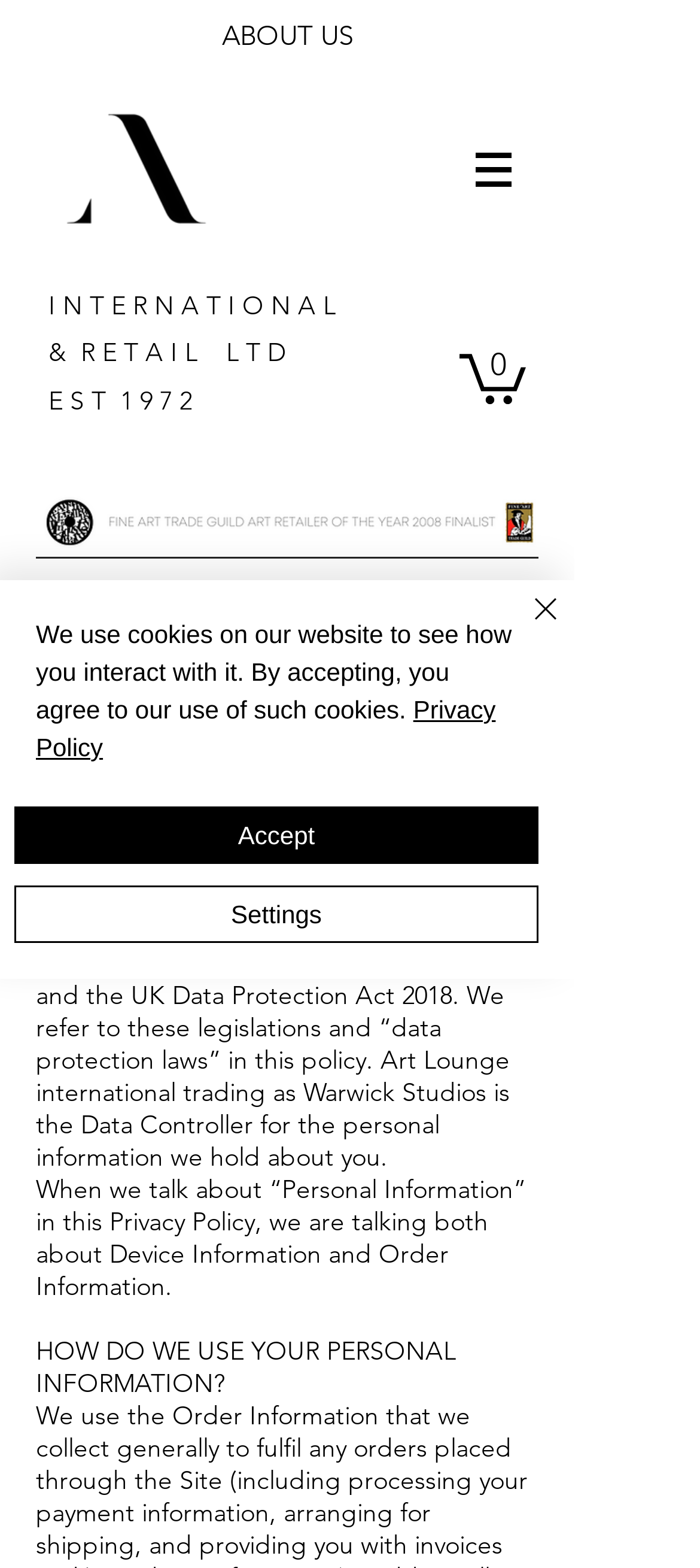What is the purpose of this webpage?
Based on the image, answer the question with a single word or brief phrase.

To display privacy policy